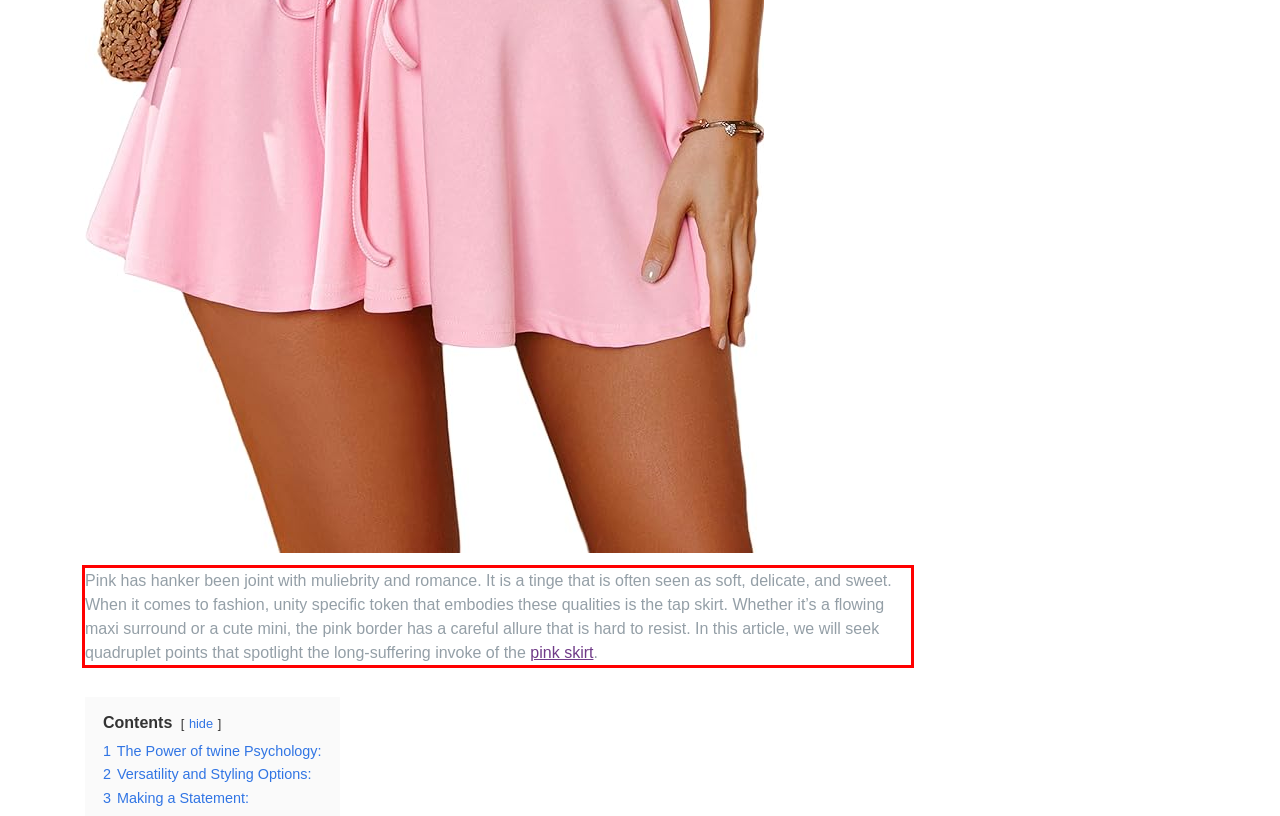Identify and extract the text within the red rectangle in the screenshot of the webpage.

Pink has hanker been joint with muliebrity and romance. It is a tinge that is often seen as soft, delicate, and sweet. When it comes to fashion, unity specific token that embodies these qualities is the tap skirt. Whether it’s a flowing maxi surround or a cute mini, the pink border has a careful allure that is hard to resist. In this article, we will seek quadruplet points that spotlight the long-suffering invoke of the pink skirt.